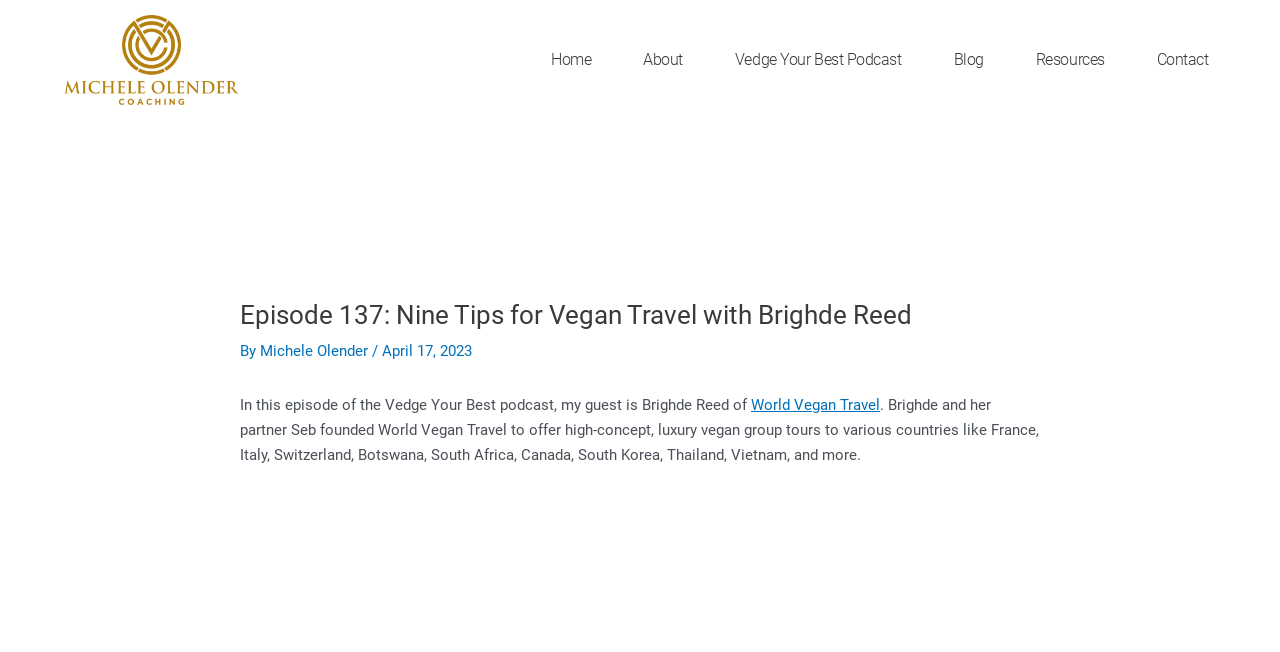Pinpoint the bounding box coordinates of the clickable area necessary to execute the following instruction: "go to Contact". The coordinates should be given as four float numbers between 0 and 1, namely [left, top, right, bottom].

[0.899, 0.067, 0.949, 0.117]